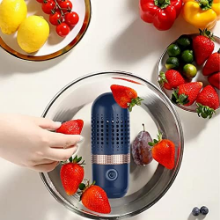Respond to the question below with a single word or phrase:
What type of technology does the purifier use?

hydroxy water ion purification